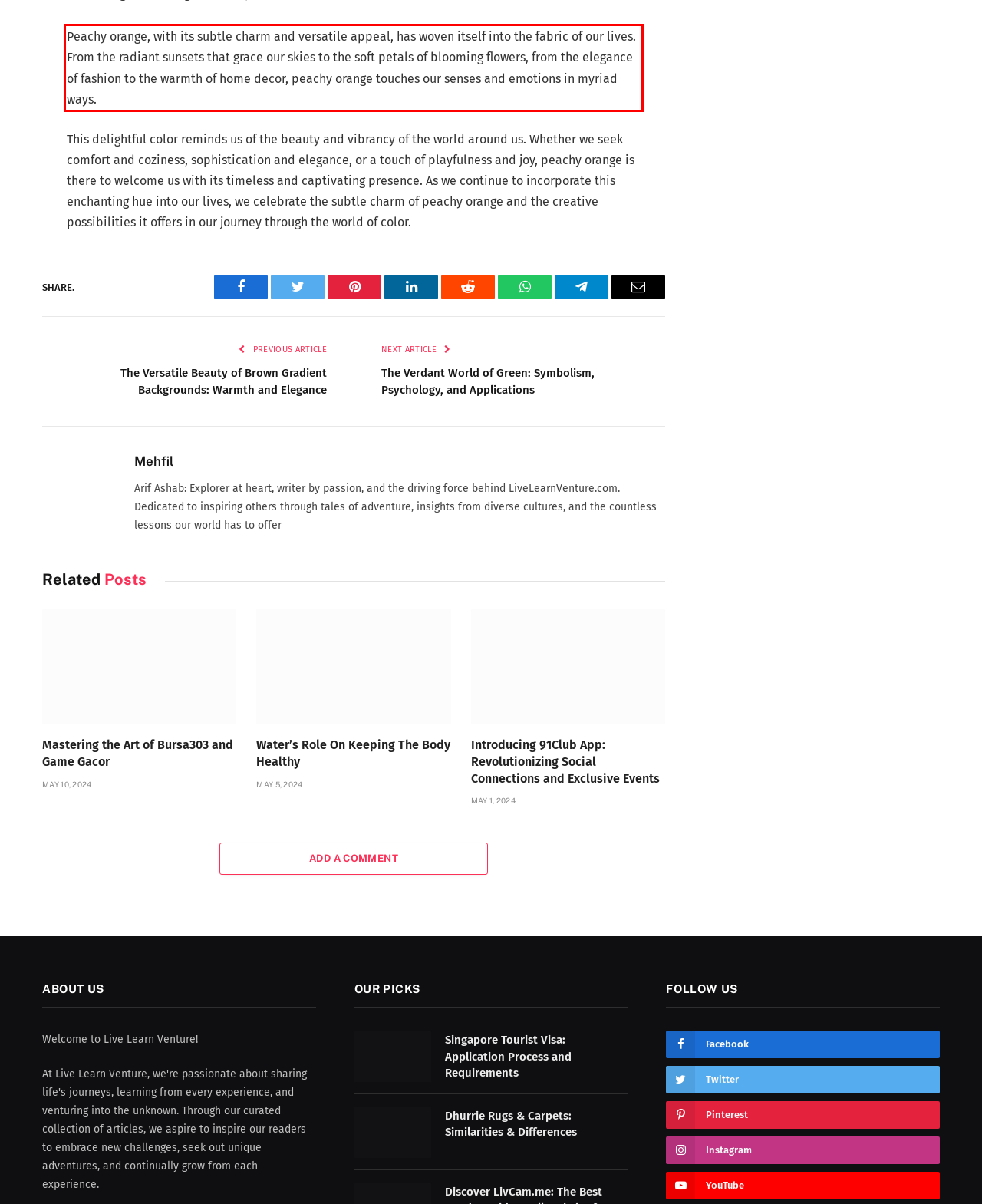You are provided with a screenshot of a webpage that includes a red bounding box. Extract and generate the text content found within the red bounding box.

Peachy orange, with its subtle charm and versatile appeal, has woven itself into the fabric of our lives. From the radiant sunsets that grace our skies to the soft petals of blooming flowers, from the elegance of fashion to the warmth of home decor, peachy orange touches our senses and emotions in myriad ways.